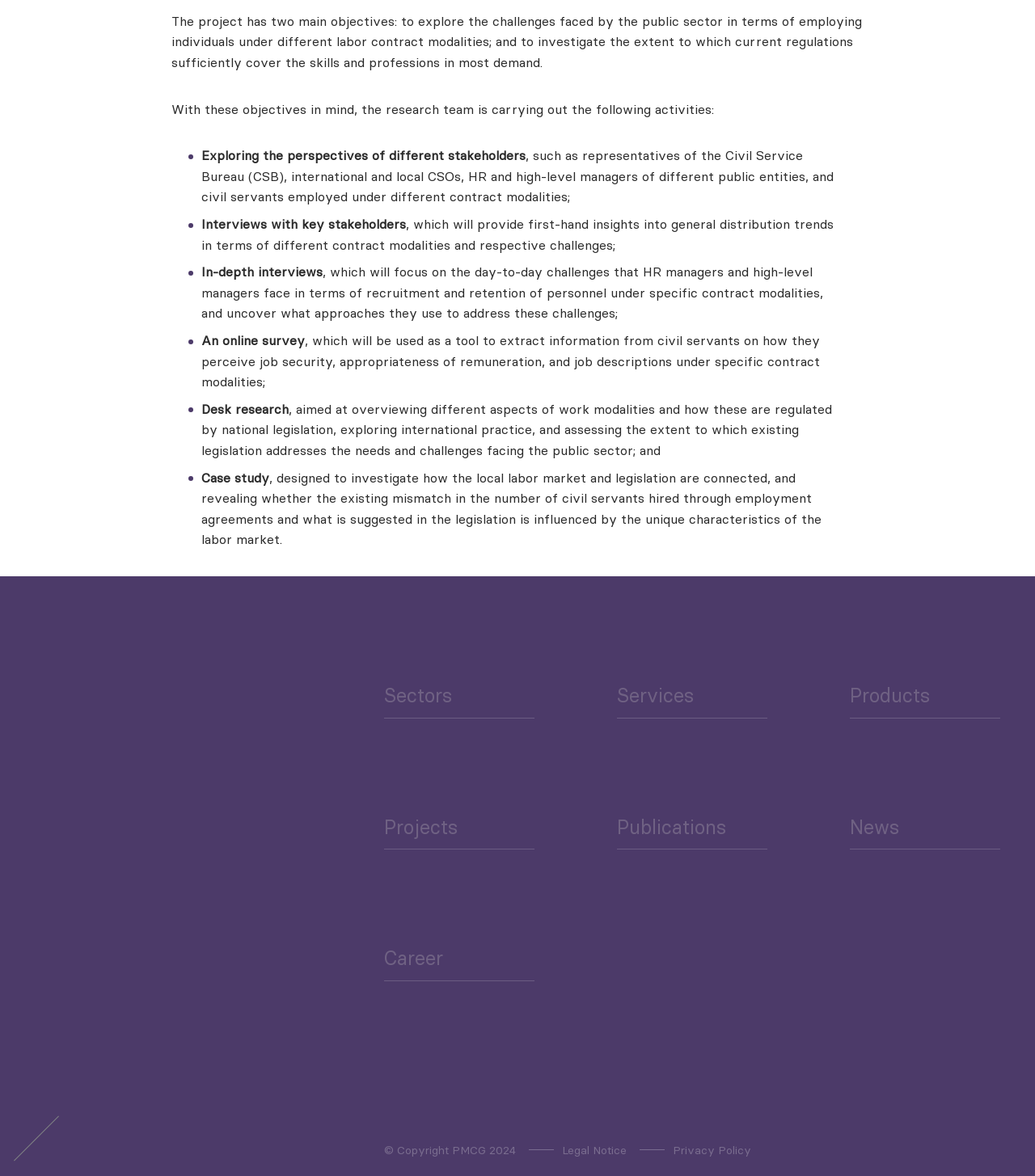Can you pinpoint the bounding box coordinates for the clickable element required for this instruction: "Visit the 'Projects' page"? The coordinates should be four float numbers between 0 and 1, i.e., [left, top, right, bottom].

[0.371, 0.692, 0.516, 0.722]